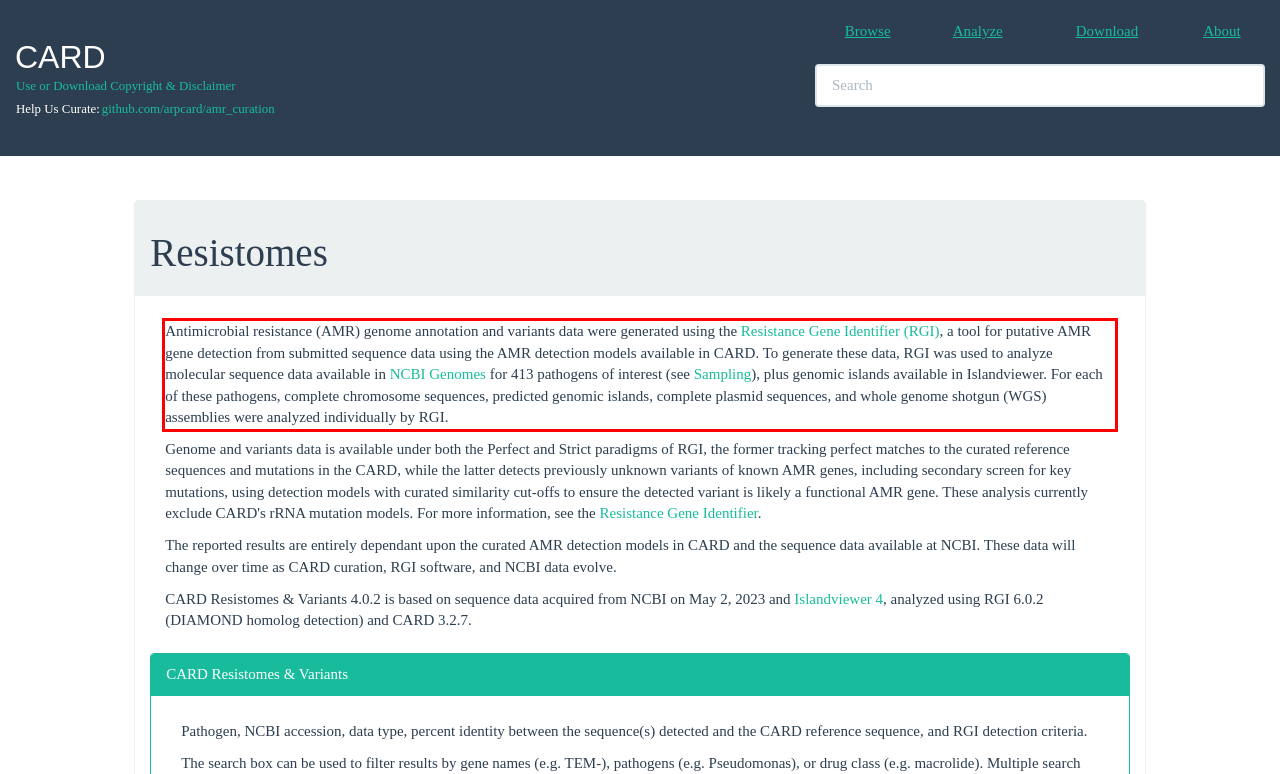Look at the webpage screenshot and recognize the text inside the red bounding box.

Antimicrobial resistance (AMR) genome annotation and variants data were generated using the Resistance Gene Identifier (RGI), a tool for putative AMR gene detection from submitted sequence data using the AMR detection models available in CARD. To generate these data, RGI was used to analyze molecular sequence data available in NCBI Genomes for 413 pathogens of interest (see Sampling), plus genomic islands available in Islandviewer. For each of these pathogens, complete chromosome sequences, predicted genomic islands, complete plasmid sequences, and whole genome shotgun (WGS) assemblies were analyzed individually by RGI.